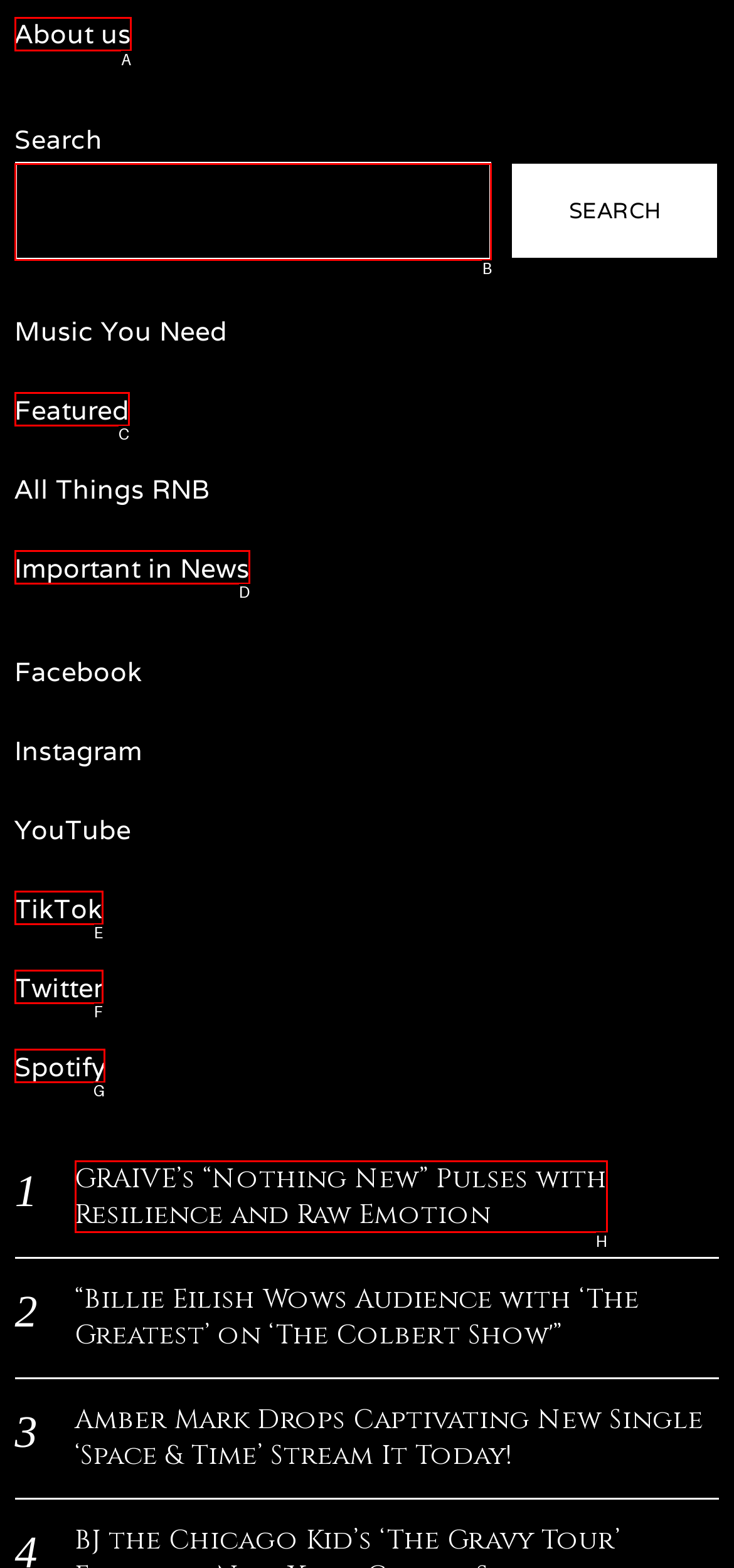Identify the HTML element to click to execute this task: Search for something Respond with the letter corresponding to the proper option.

B